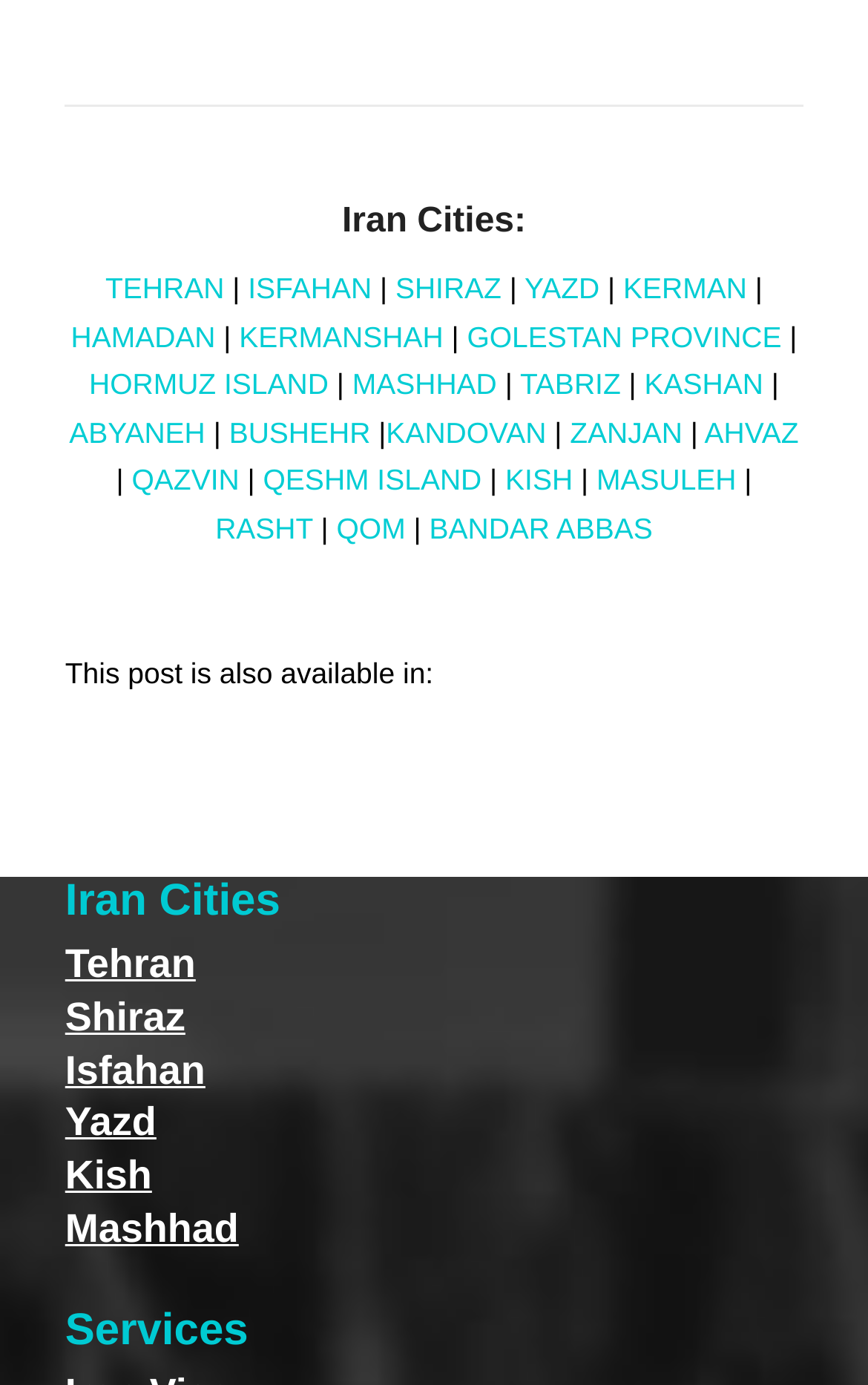Please determine the bounding box coordinates of the area that needs to be clicked to complete this task: 'Click on OLIVE PRESS'. The coordinates must be four float numbers between 0 and 1, formatted as [left, top, right, bottom].

None